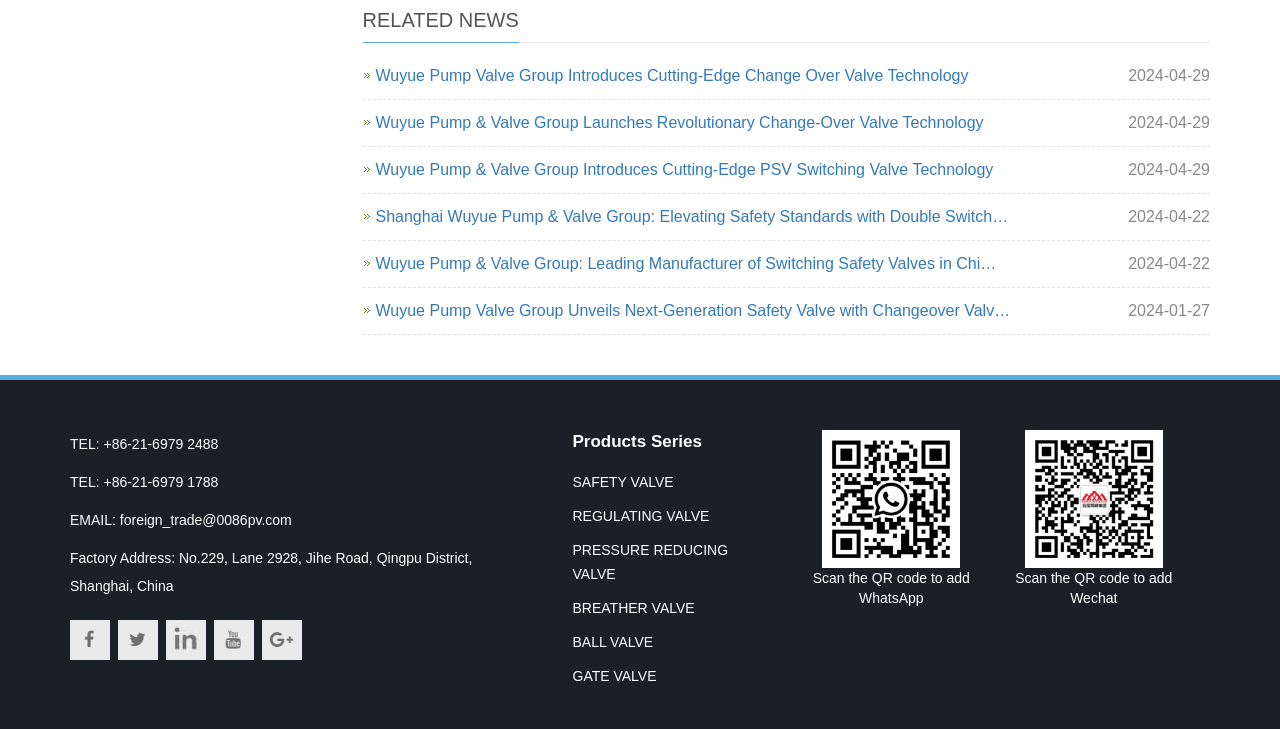Could you determine the bounding box coordinates of the clickable element to complete the instruction: "Contact Wuyue Pump Valve Group via phone number +86-21-6979 2488"? Provide the coordinates as four float numbers between 0 and 1, i.e., [left, top, right, bottom].

[0.055, 0.598, 0.171, 0.62]